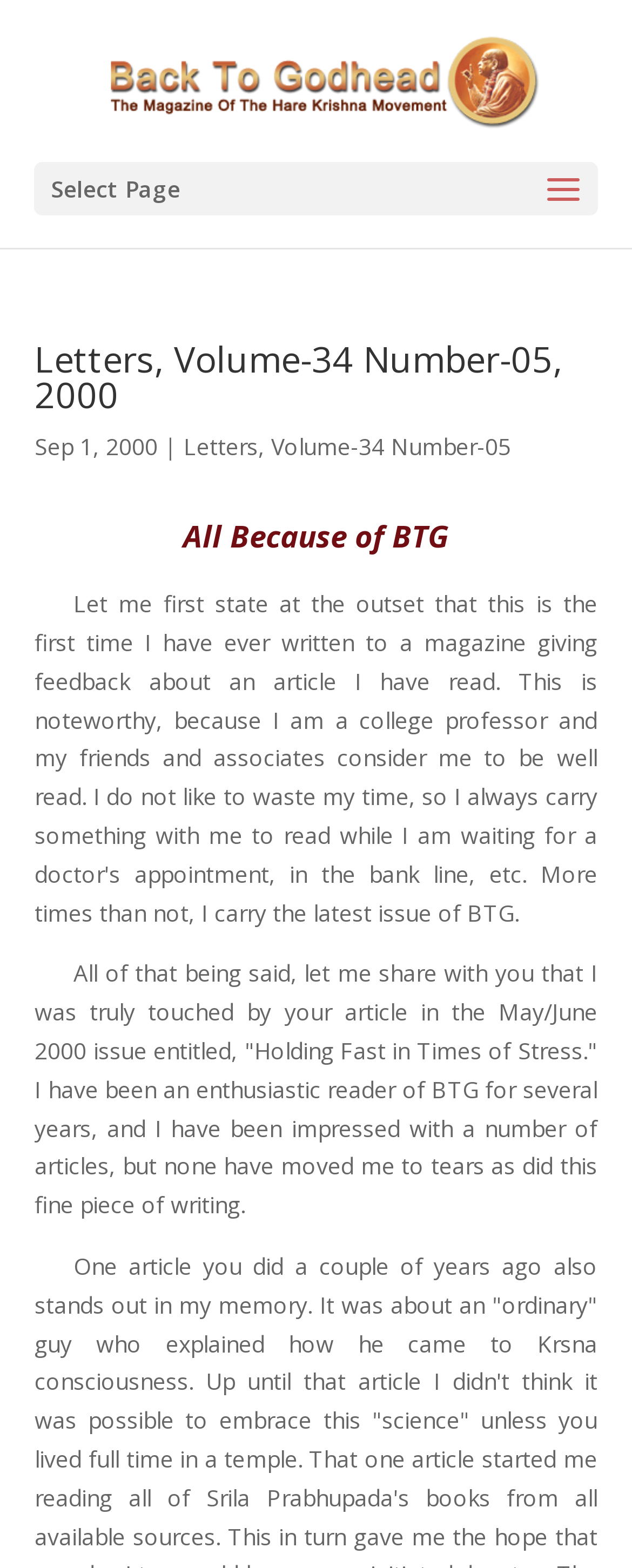Provide the bounding box coordinates in the format (top-left x, top-left y, bottom-right x, bottom-right y). All values are floating point numbers between 0 and 1. Determine the bounding box coordinate of the UI element described as: Volume-34 Number-05

[0.429, 0.275, 0.809, 0.294]